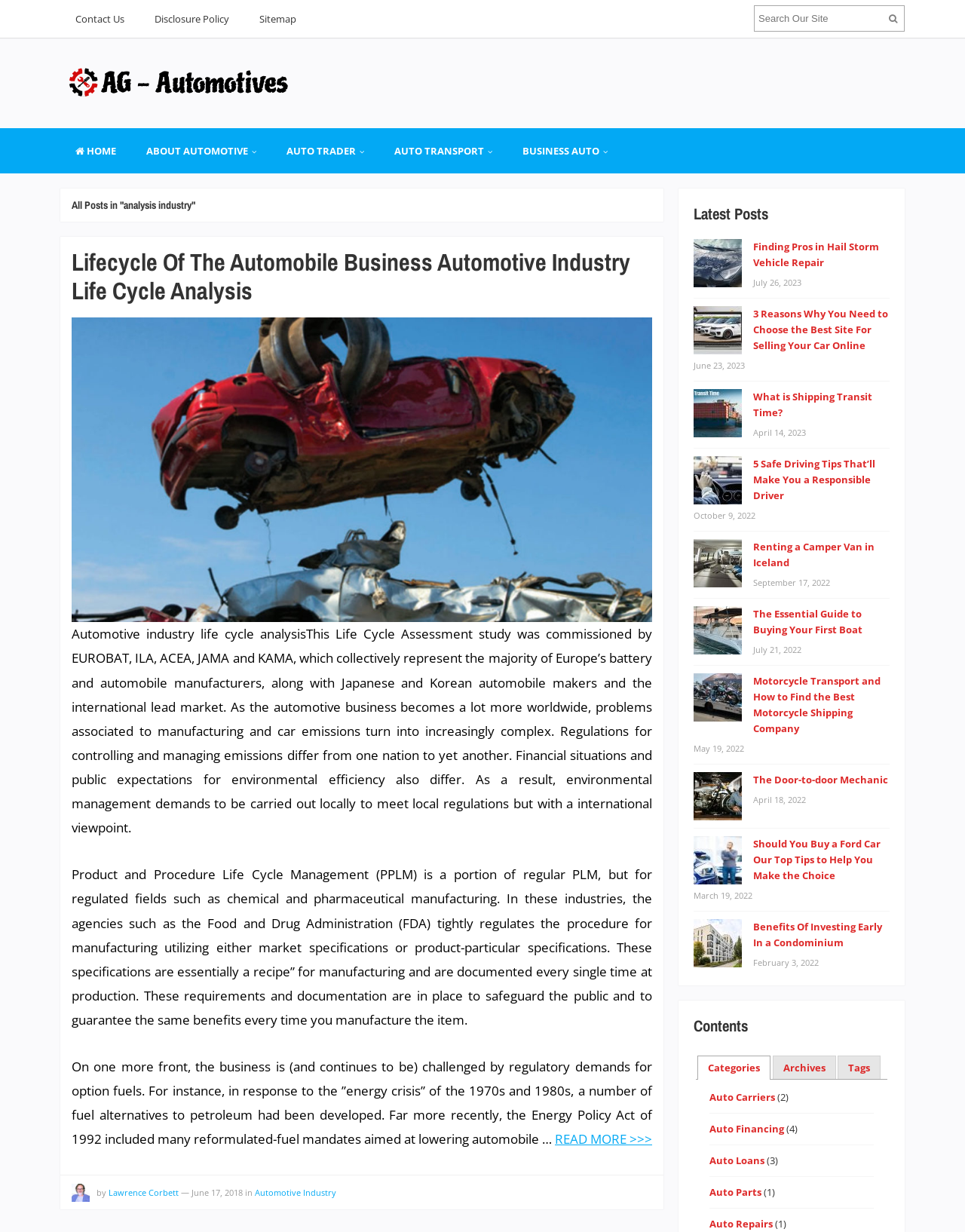Locate the bounding box coordinates of the clickable area to execute the instruction: "Search Our Site". Provide the coordinates as four float numbers between 0 and 1, represented as [left, top, right, bottom].

[0.781, 0.004, 0.938, 0.026]